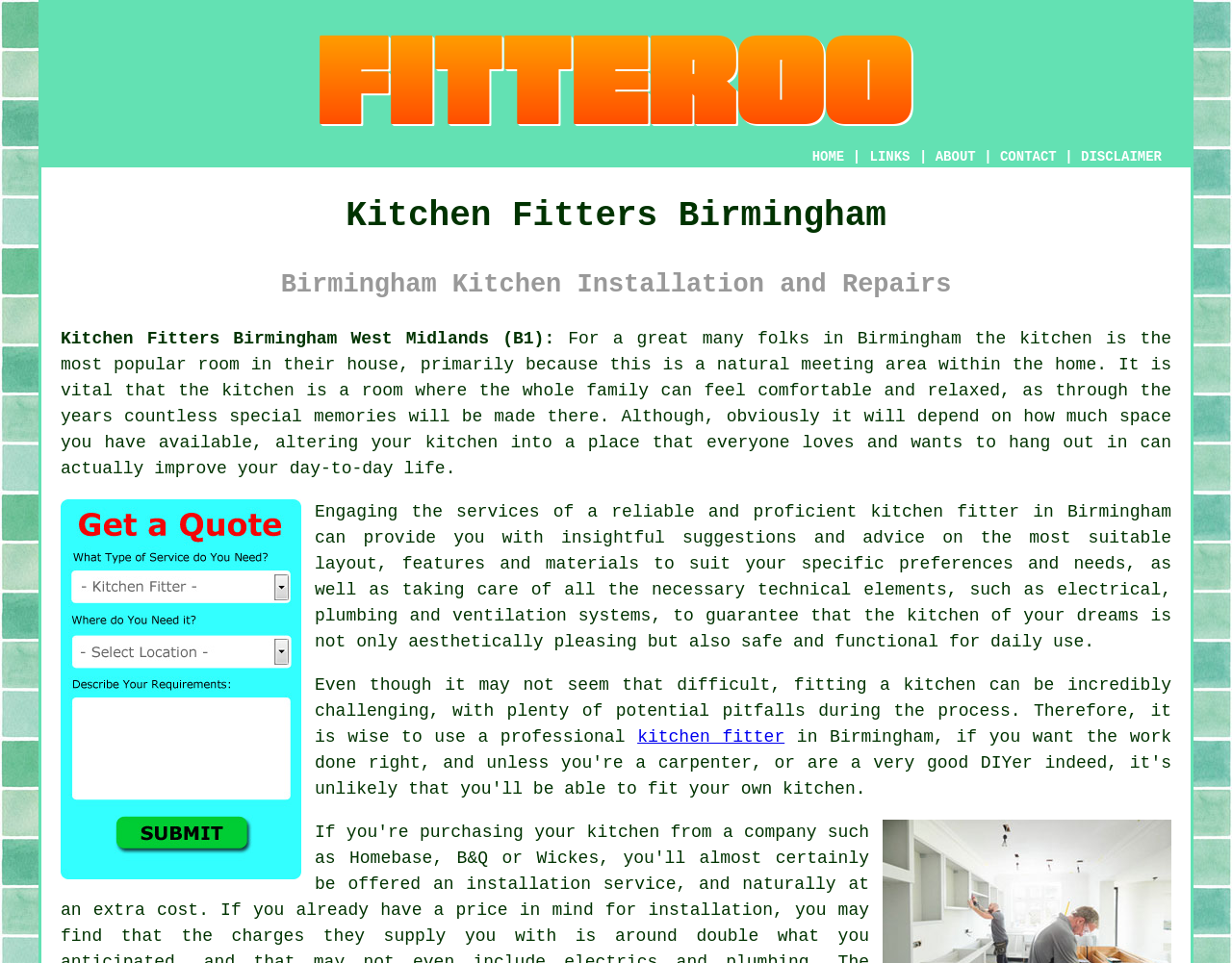What is the service offered by the 'kitchen fitter'?
Refer to the image and answer the question using a single word or phrase.

Kitchen installation and repairs